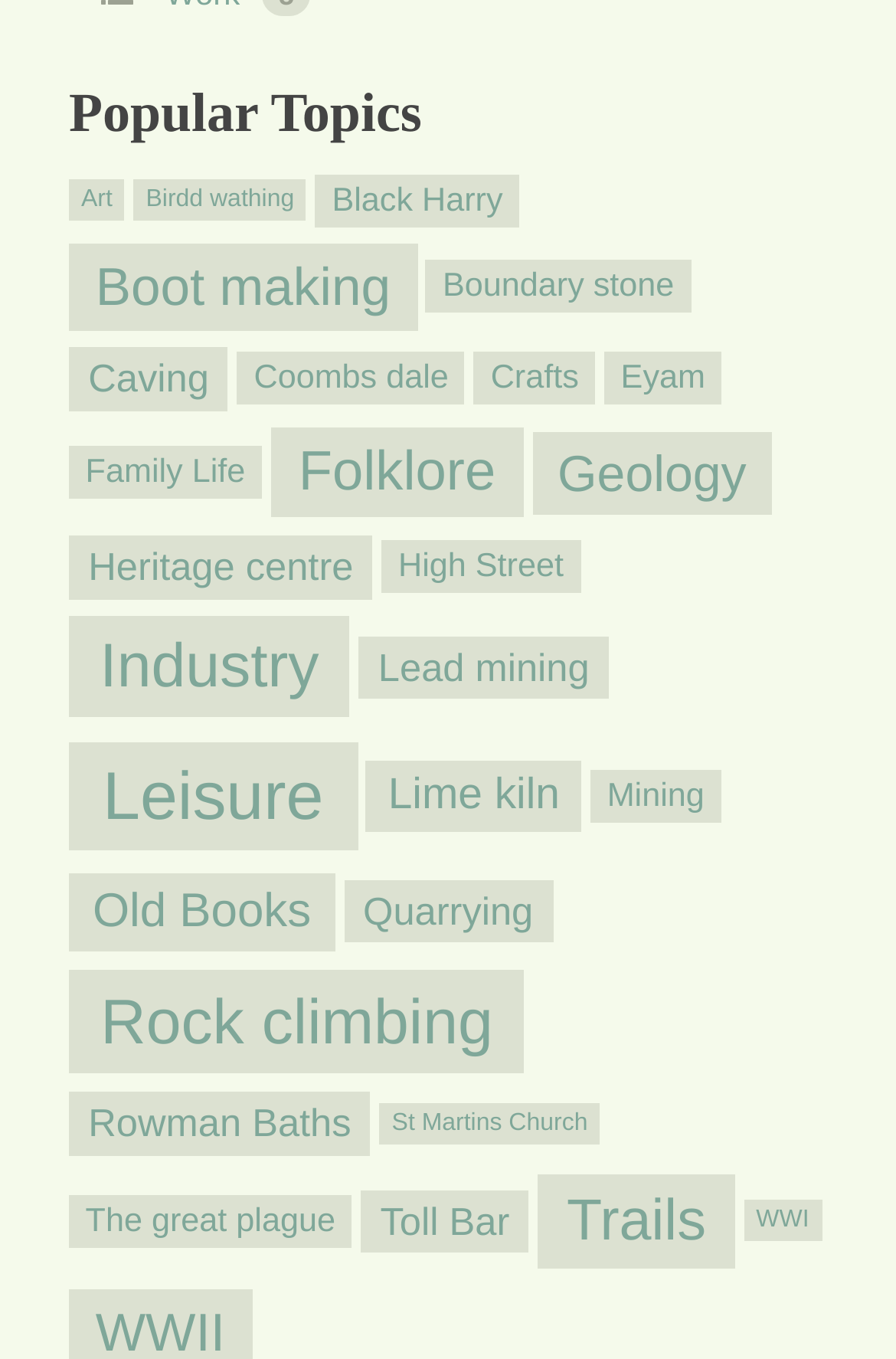Please give a succinct answer using a single word or phrase:
What is the topic located at the bottom-right corner?

WWI